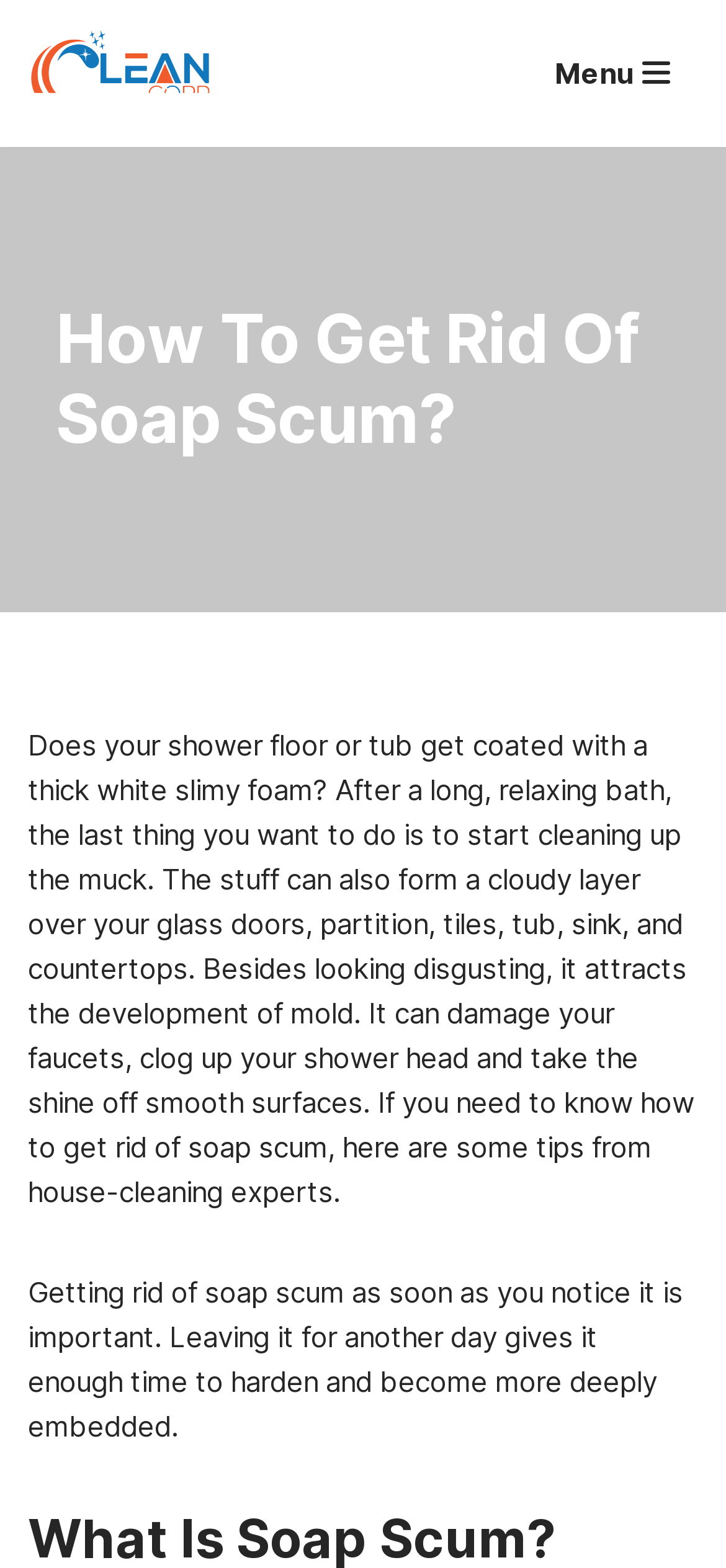Locate the bounding box coordinates for the element described below: "Skip to content". The coordinates must be four float values between 0 and 1, formatted as [left, top, right, bottom].

[0.021, 0.009, 0.269, 0.03]